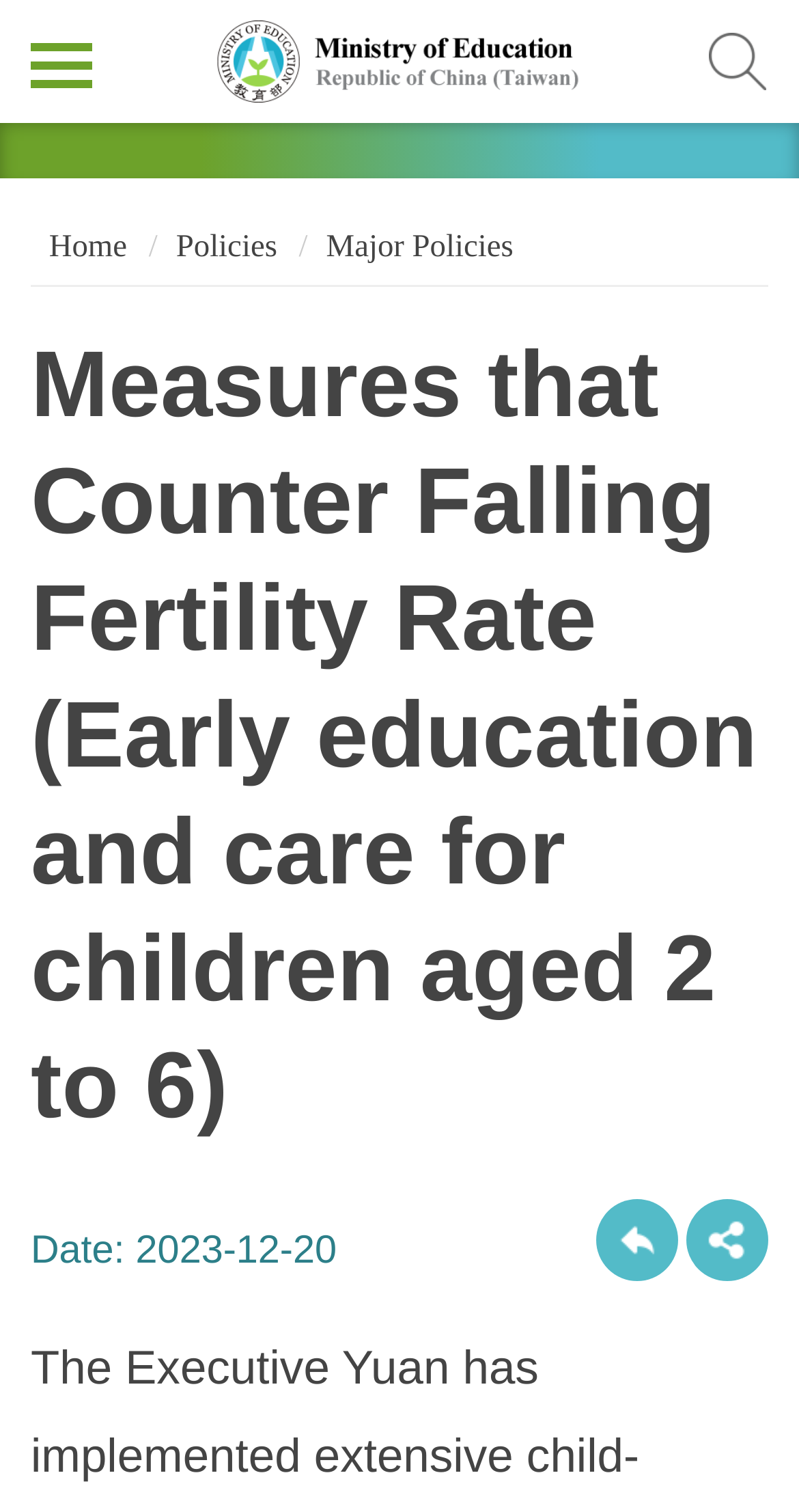Extract the bounding box coordinates for the HTML element that matches this description: "Back to previous page". The coordinates should be four float numbers between 0 and 1, i.e., [left, top, right, bottom].

[0.747, 0.794, 0.849, 0.848]